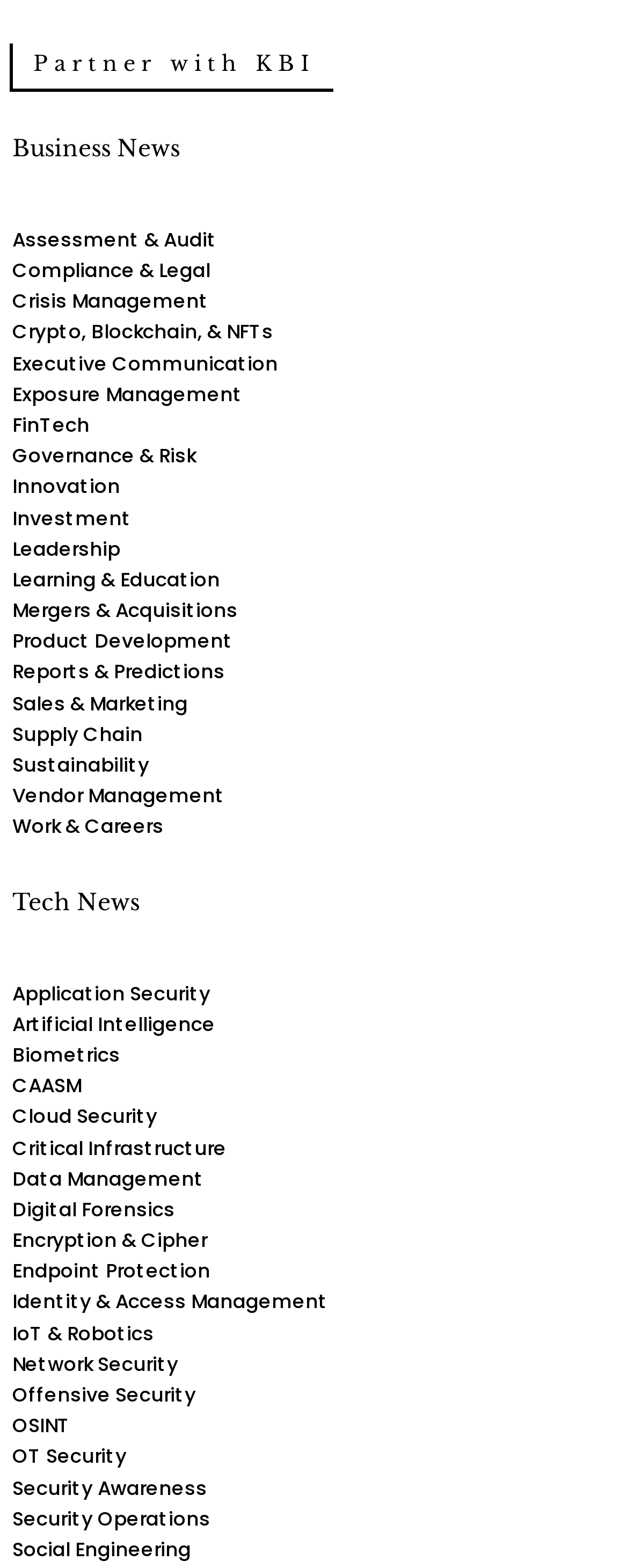Determine the bounding box coordinates for the area that needs to be clicked to fulfill this task: "Click on Business News". The coordinates must be given as four float numbers between 0 and 1, i.e., [left, top, right, bottom].

[0.02, 0.085, 0.287, 0.104]